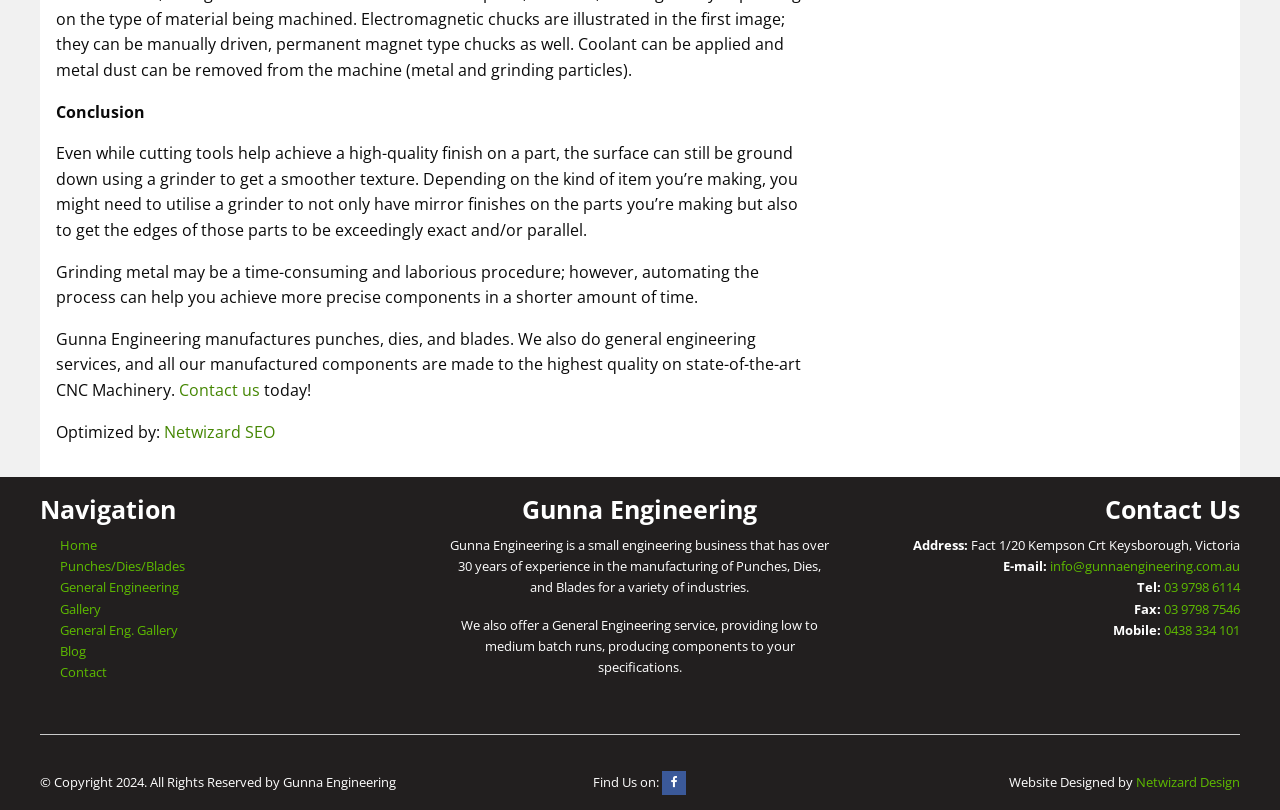Identify the bounding box coordinates of the HTML element based on this description: "August 21, 2020".

None